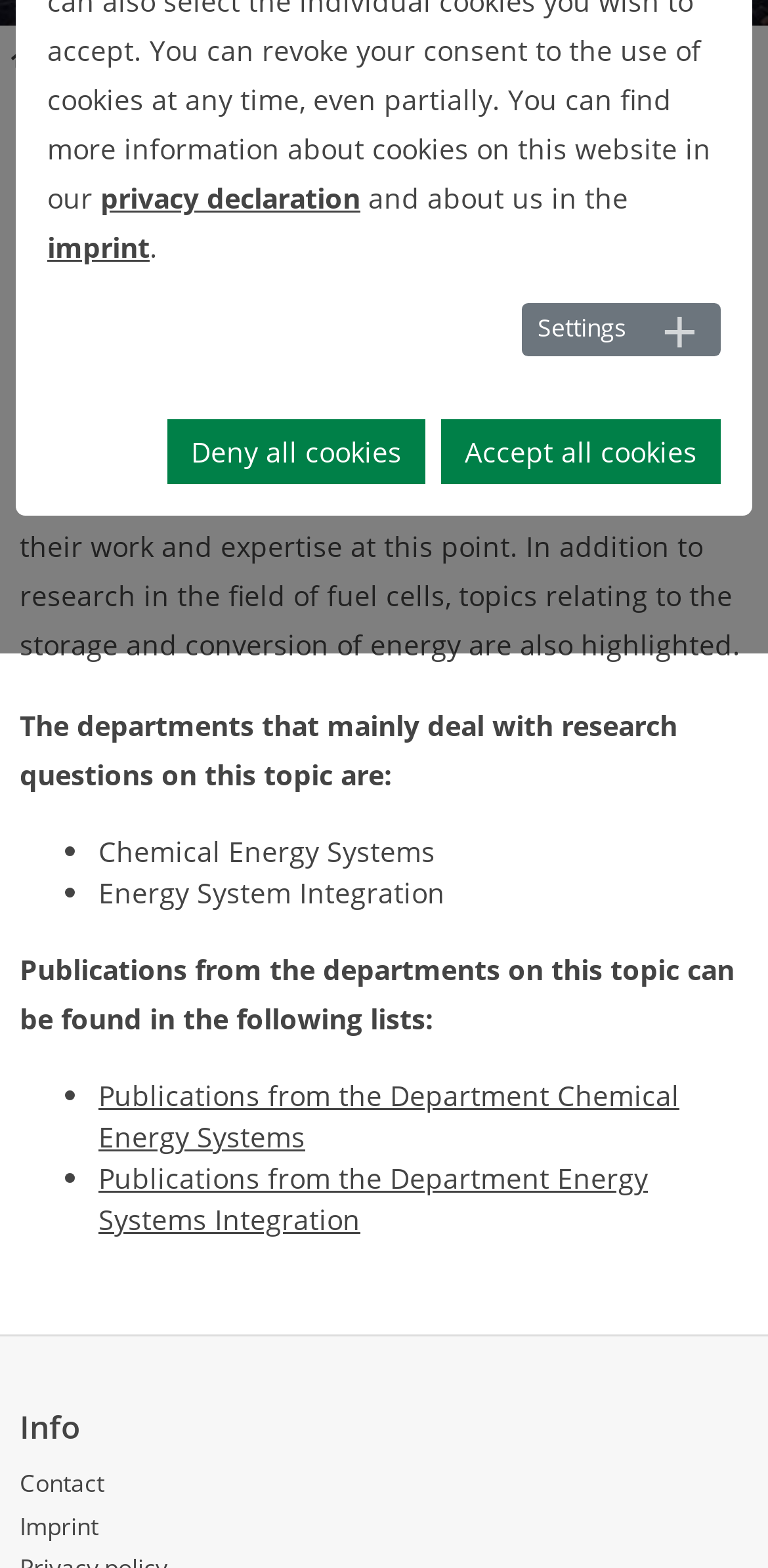Provide the bounding box coordinates, formatted as (top-left x, top-left y, bottom-right x, bottom-right y), with all values being floating point numbers between 0 and 1. Identify the bounding box of the UI element that matches the description: For Partners

[0.122, 0.027, 0.299, 0.048]